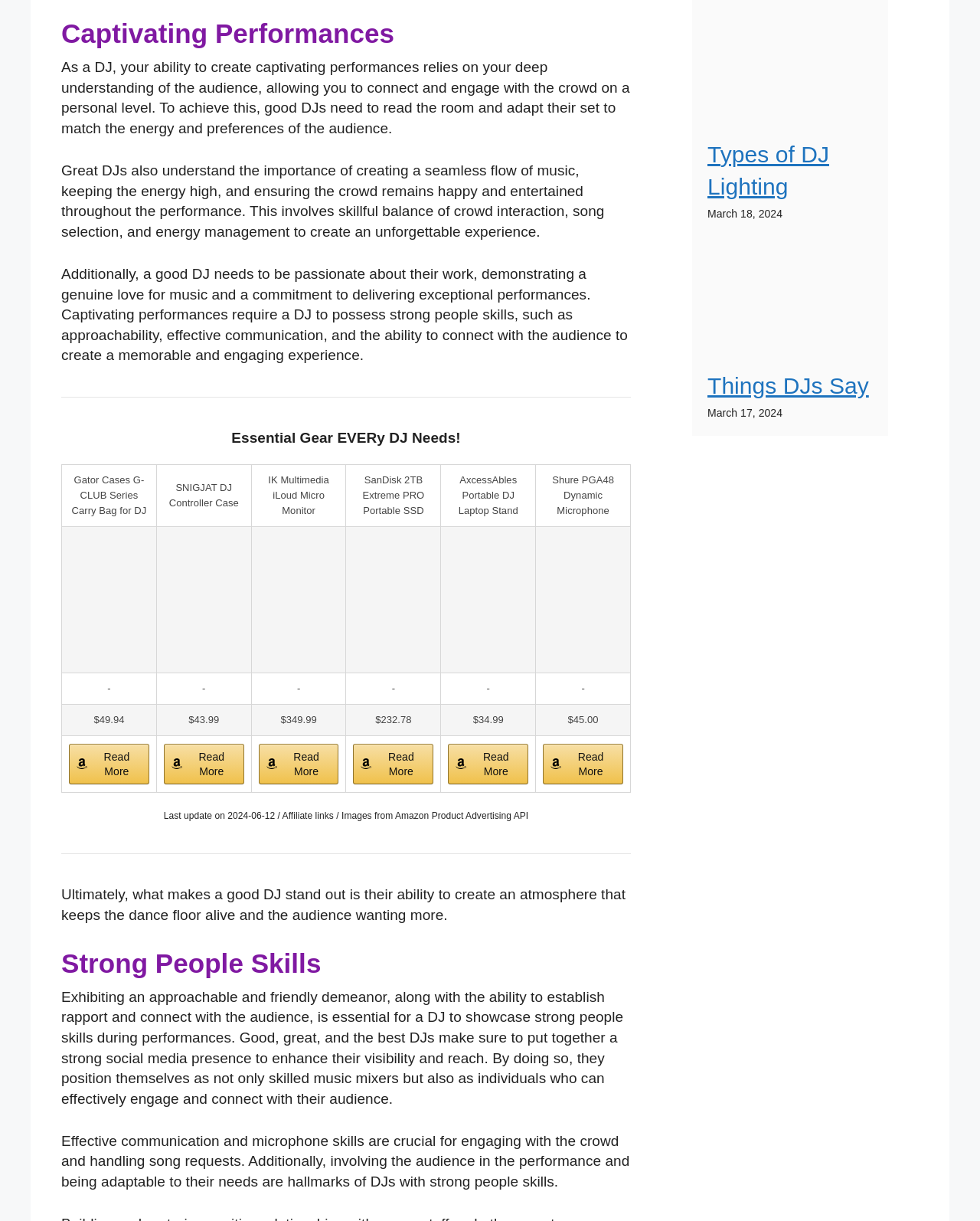Please find the bounding box coordinates of the element that needs to be clicked to perform the following instruction: "View IK Multimedia iLoud Micro Monitor details". The bounding box coordinates should be four float numbers between 0 and 1, represented as [left, top, right, bottom].

[0.272, 0.566, 0.338, 0.66]